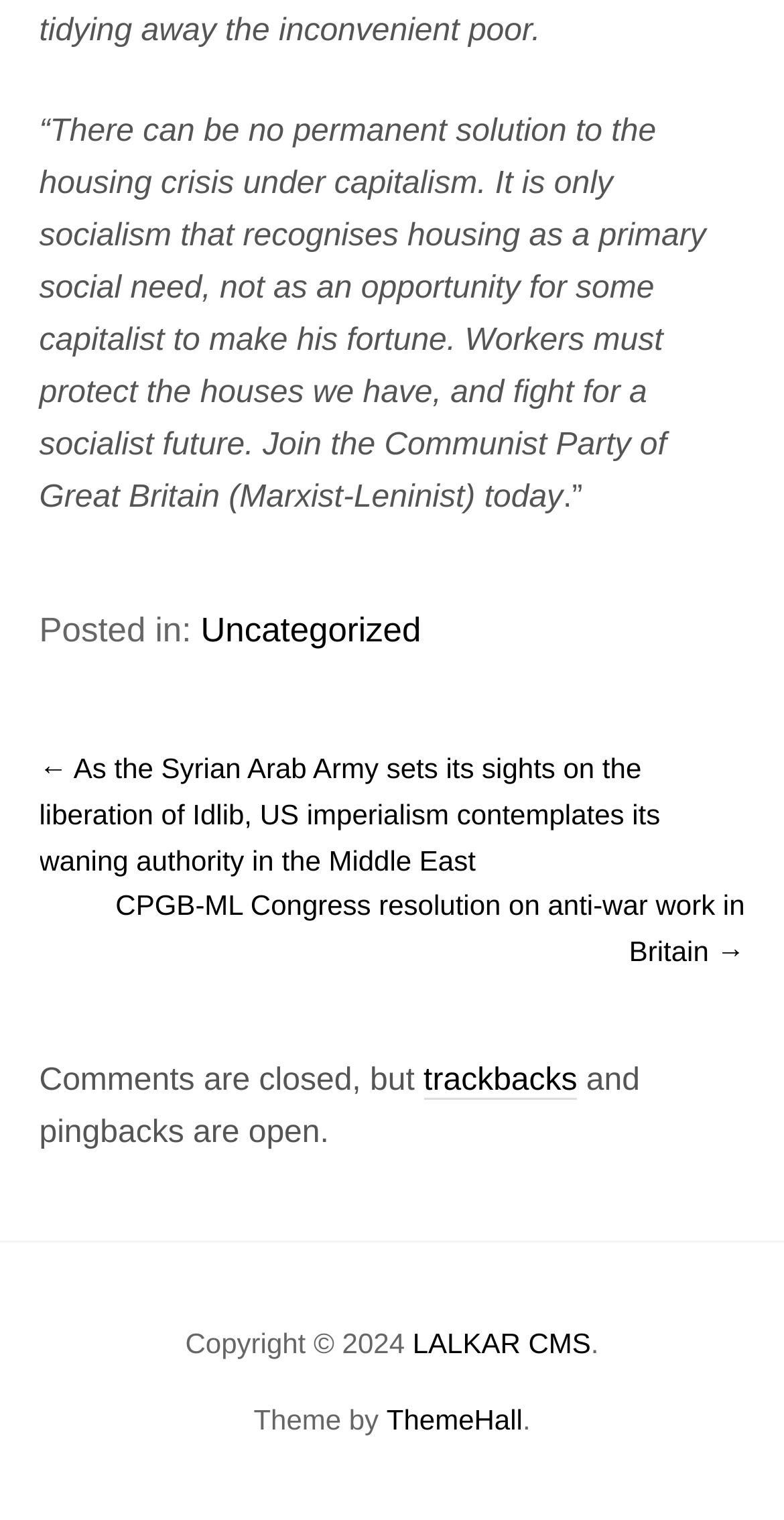What is the copyright year mentioned on the webpage?
Based on the screenshot, provide a one-word or short-phrase response.

2024